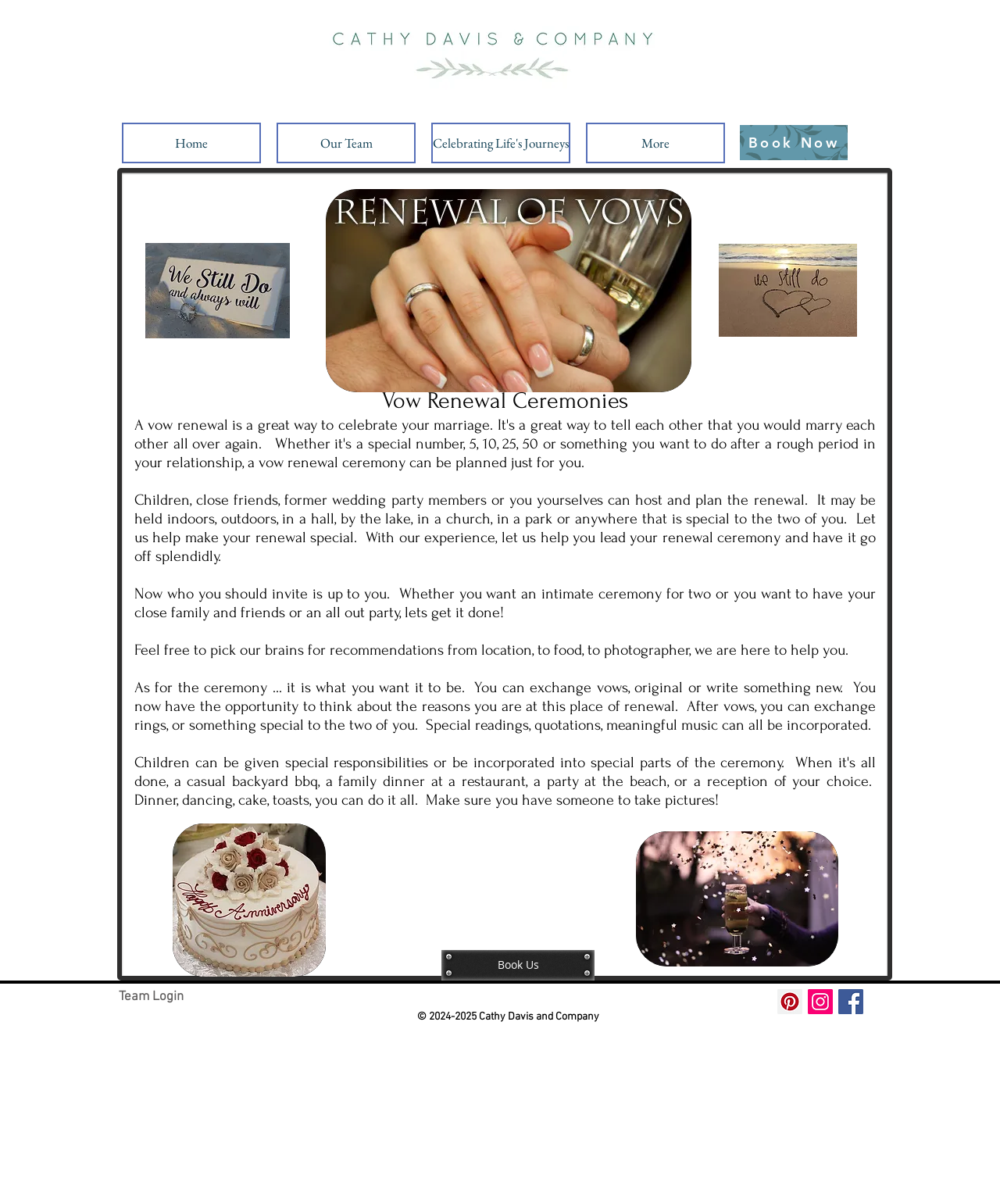What is the name of the company behind this webpage?
Your answer should be a single word or phrase derived from the screenshot.

Cathy Davis and Company